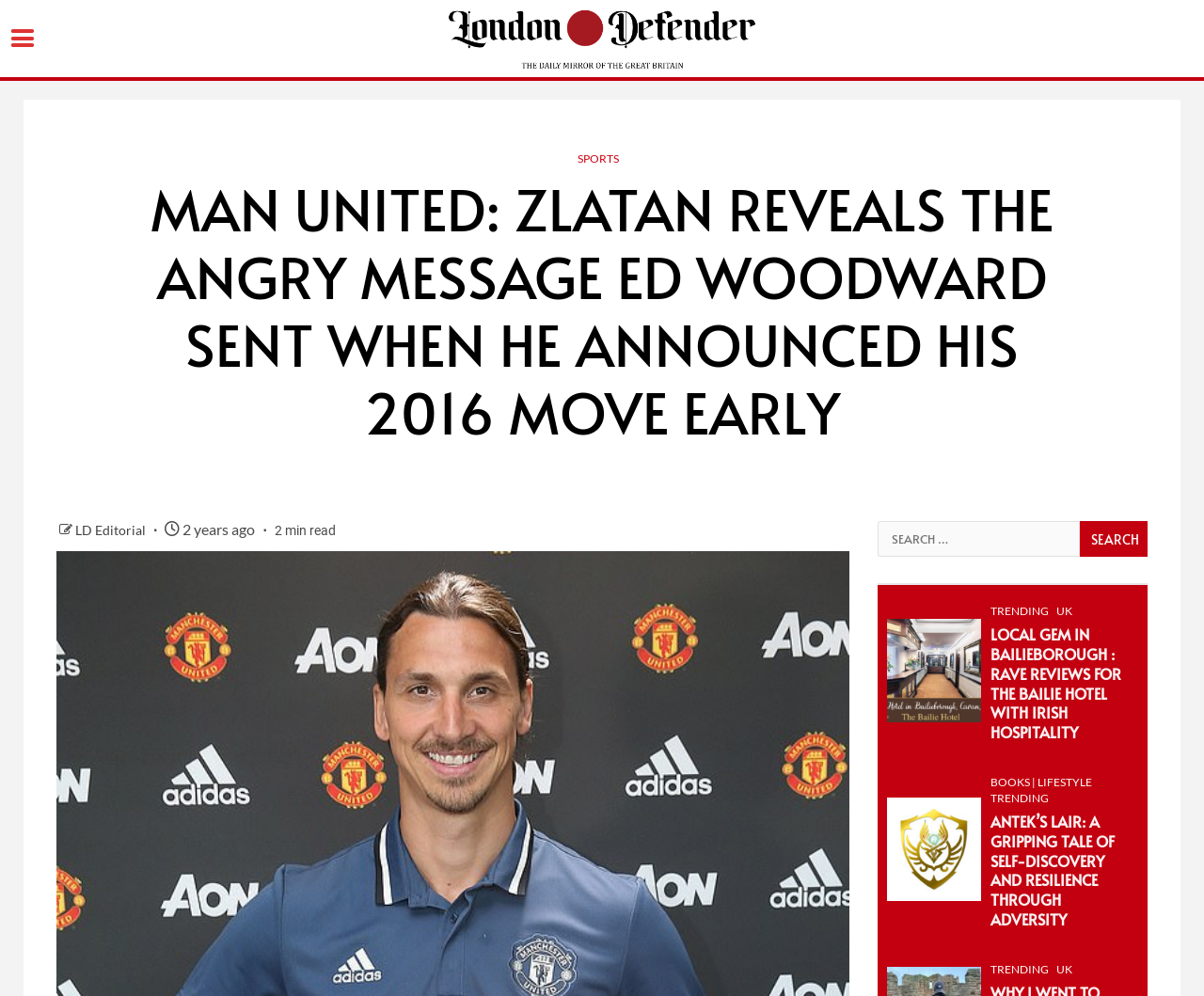Give a detailed account of the webpage.

This webpage appears to be a news article or blog post from the London Defender website. At the top of the page, there is a navigation link labeled "SPORTS" and a heading that reads "MAN UNITED: ZLATAN REVEALS THE ANGRY MESSAGE ED WOODWARD SENT WHEN HE ANNOUNCED HIS 2016 MOVE EARLY". Below the heading, there are links to the publication's editorial team, a timestamp indicating the article was published 2 years ago, and a label showing the estimated reading time of 2 minutes.

To the right of the heading, there is a search bar with a placeholder text "Search for:" and a search button labeled "SEARCH". Below the search bar, there are several links to trending topics, including "TRENDING", "UK", and "BOOKS | LIFESTYLE".

The main content of the webpage appears to be a news article about Zlatan Ibrahimovic's announcement of his move to Manchester United in 2016. The article is accompanied by several other news headlines and links to related articles, including "LOCAL GEM IN BAILIEBOROUGH : RAVE REVIEWS FOR THE BAILIE HOTEL WITH IRISH HOSPITALITY" and "ANTEK’S LAIR: A GRIPPING TALE OF SELF-DISCOVERY AND RESILIENCE THROUGH ADVERSITY".

At the top-right corner of the page, there is a logo or image of the London Defender publication.